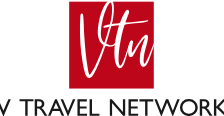What is the typeface of the full name 'V Travel Network'?
Based on the image content, provide your answer in one word or a short phrase.

Clean, simple